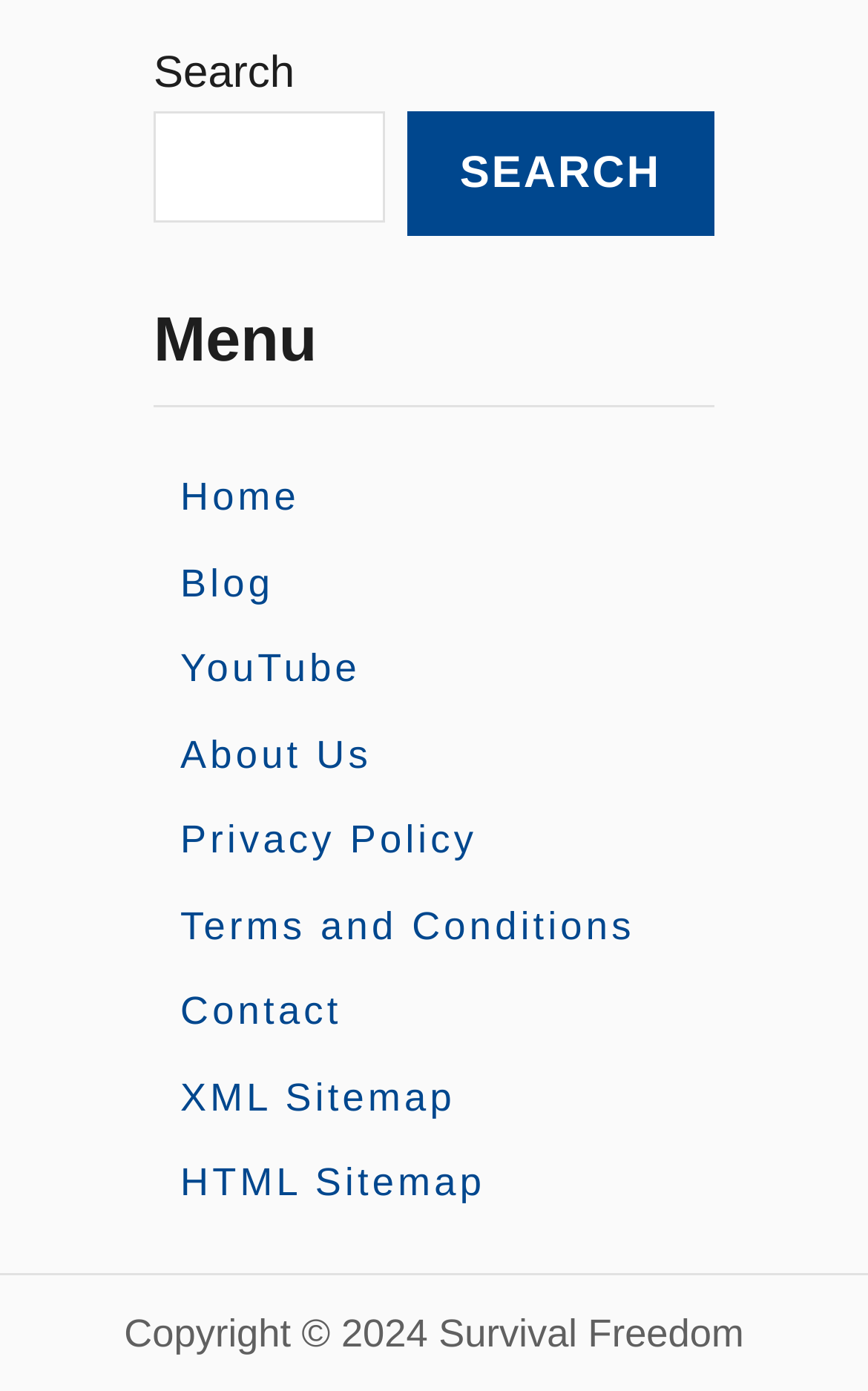Locate the bounding box coordinates of the clickable area to execute the instruction: "go to home page". Provide the coordinates as four float numbers between 0 and 1, represented as [left, top, right, bottom].

[0.177, 0.322, 0.376, 0.392]